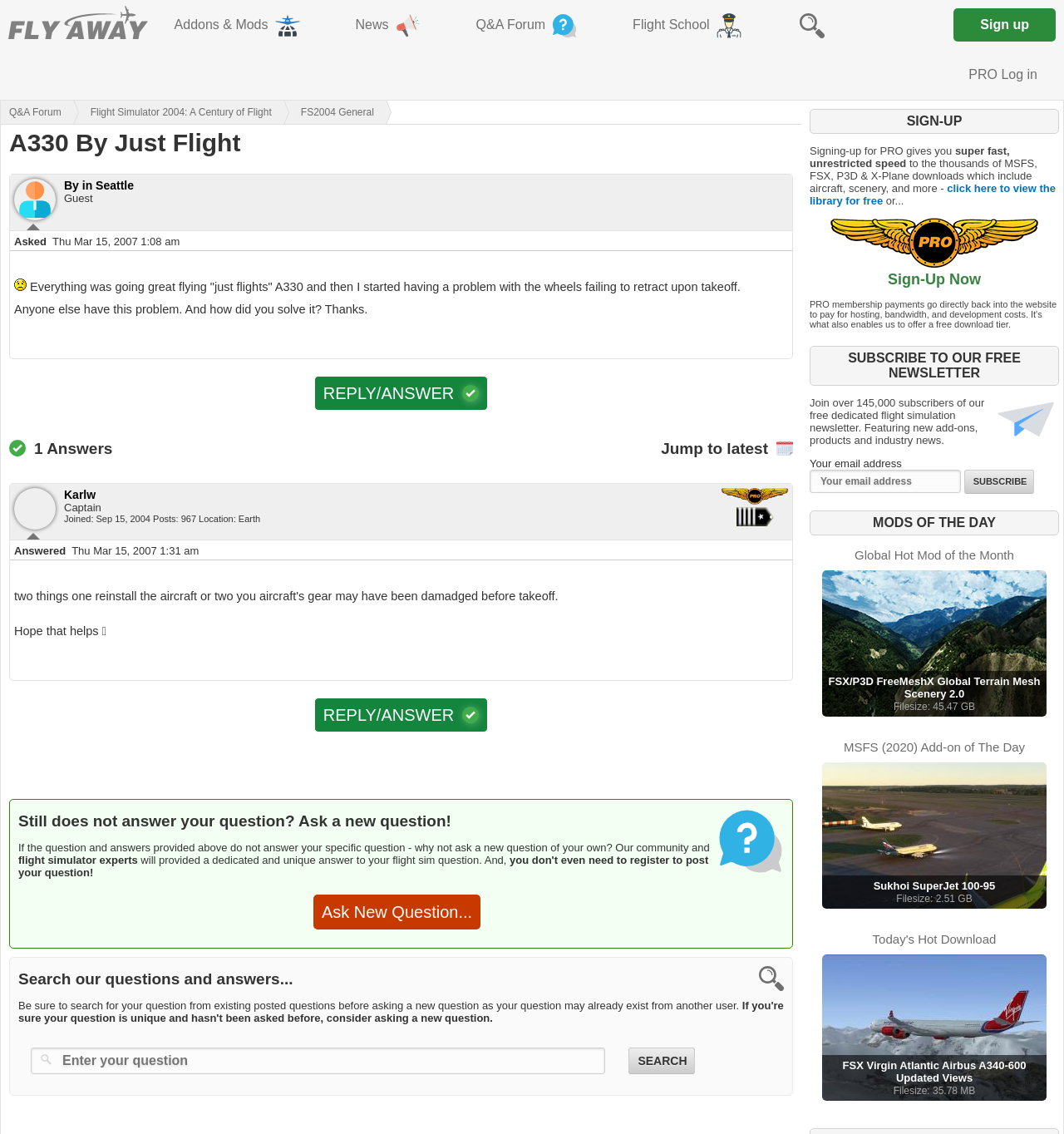How many answers are there to the question?
Examine the screenshot and reply with a single word or phrase.

1